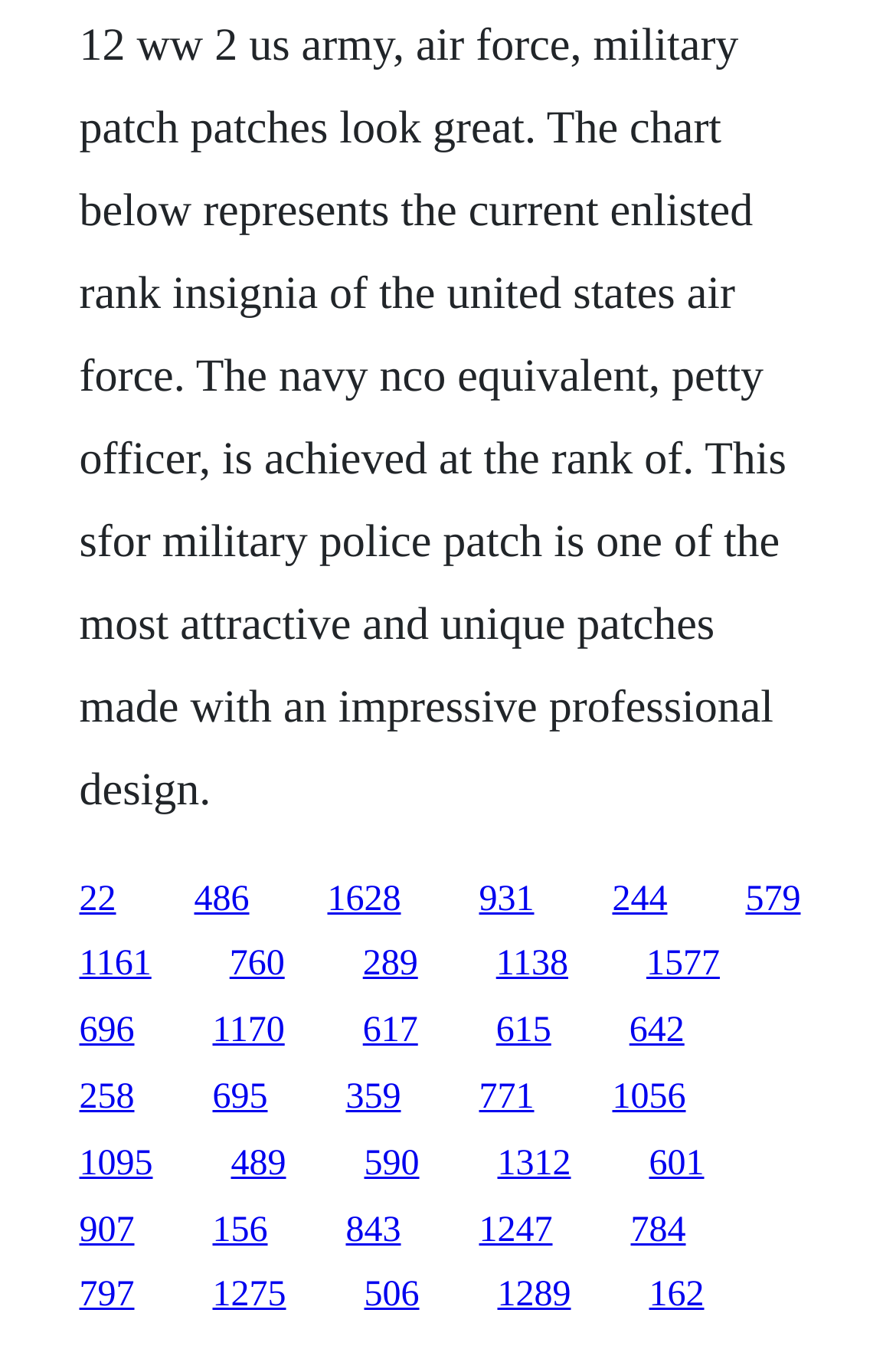How many links are in the top half of the webpage?
By examining the image, provide a one-word or phrase answer.

12